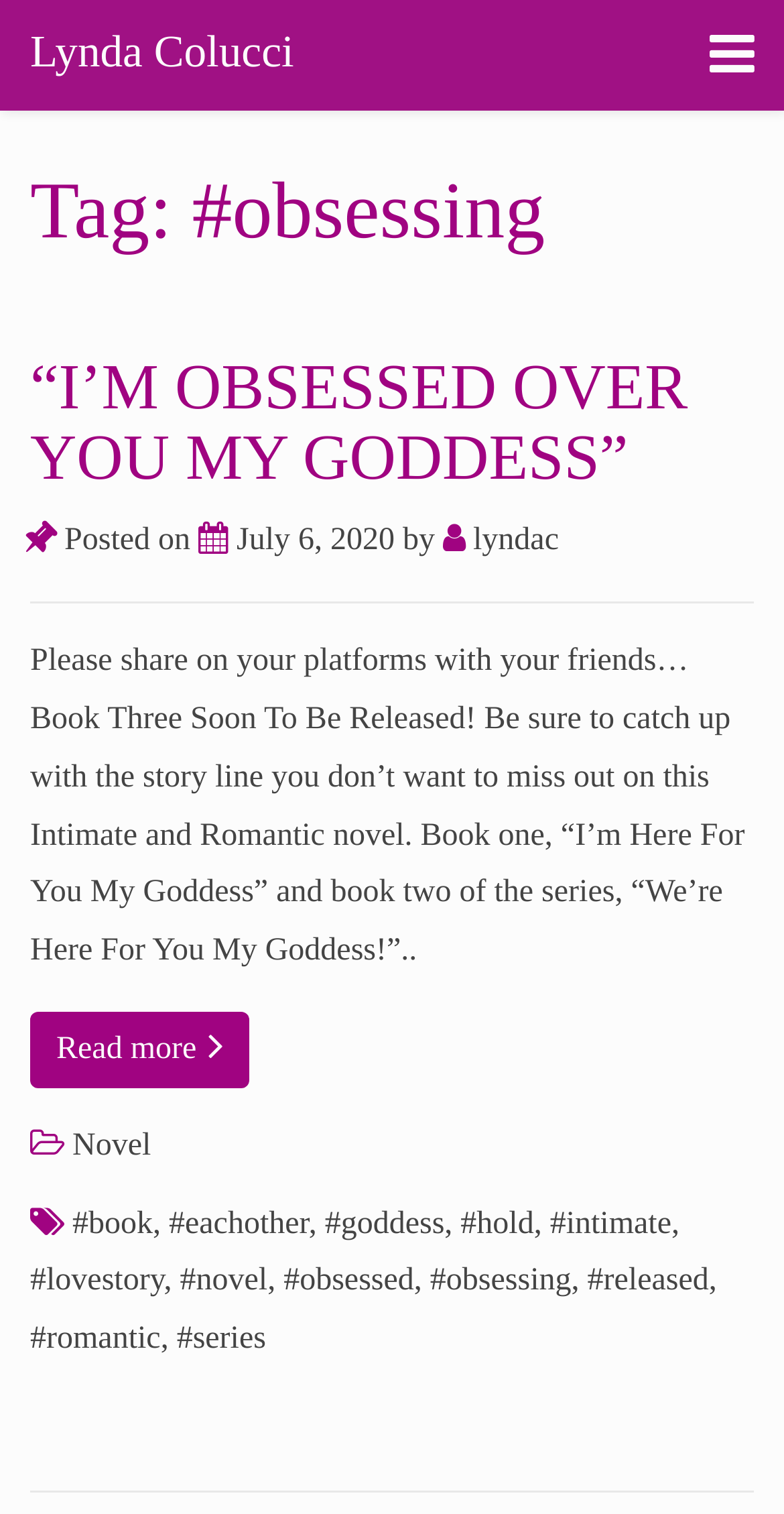Construct a thorough caption encompassing all aspects of the webpage.

The webpage appears to be a blog or article page, specifically an archive page for the "#obsessing" tag. At the top, there is a header section with two links: "Lynda Colucci" on the left and an empty link on the right. Below this, there are four links labeled "Book One", "Book Two", "Book Three", and "Book Four", arranged vertically and taking up most of the width of the page.

The main content of the page is an article with the title "“I’M OBSESSED OVER YOU MY GODDESS”". The article has a posted date of July 6, 2020, and is attributed to "lyndac". The article text is a promotional message encouraging readers to share the post and catch up with the story line, as Book Three is soon to be released. The article also includes a "Read more" link.

Below the article, there are several links to tags, including "Novel", "#book", "#eachother", "#goddess", "#hold", "#intimate", "#lovestory", "#novel", "#obsessed", "#obsessing", "#released", "#romantic", and "#series". These links are arranged in a horizontal row, with commas separating them.